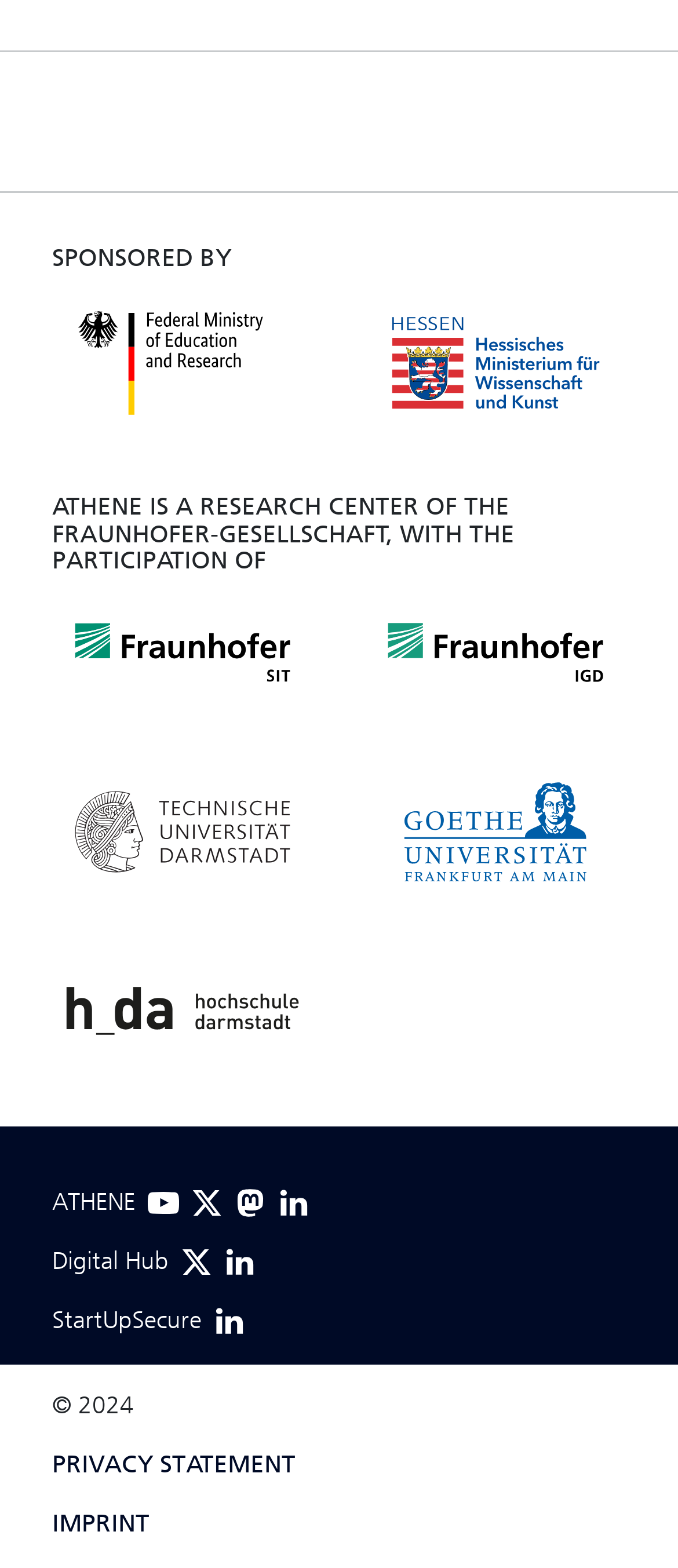Provide the bounding box coordinates of the area you need to click to execute the following instruction: "Check privacy statement".

[0.077, 0.924, 0.923, 0.945]